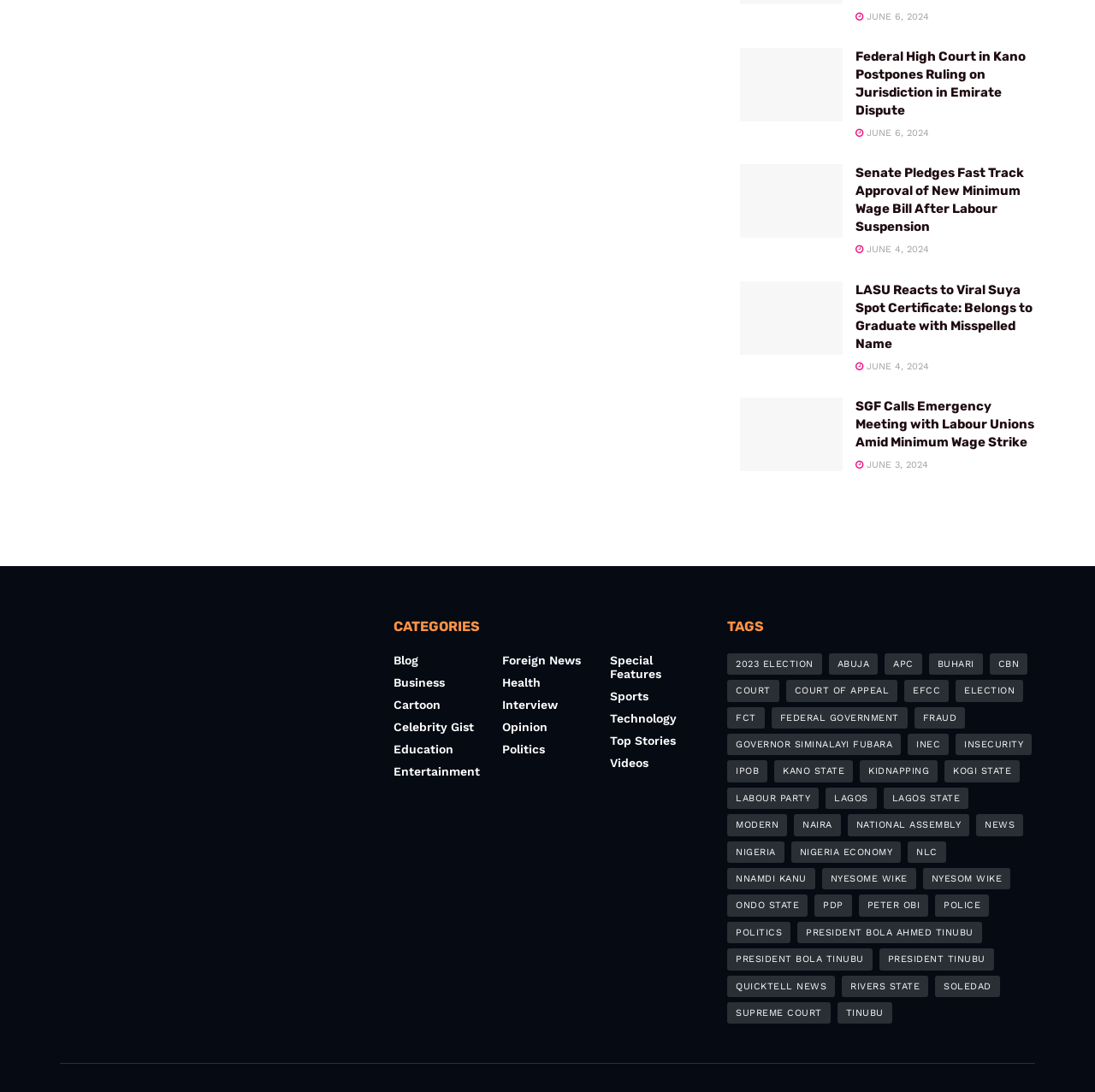Please identify the bounding box coordinates of the area that needs to be clicked to follow this instruction: "Explore the 'Business' category".

[0.359, 0.619, 0.406, 0.631]